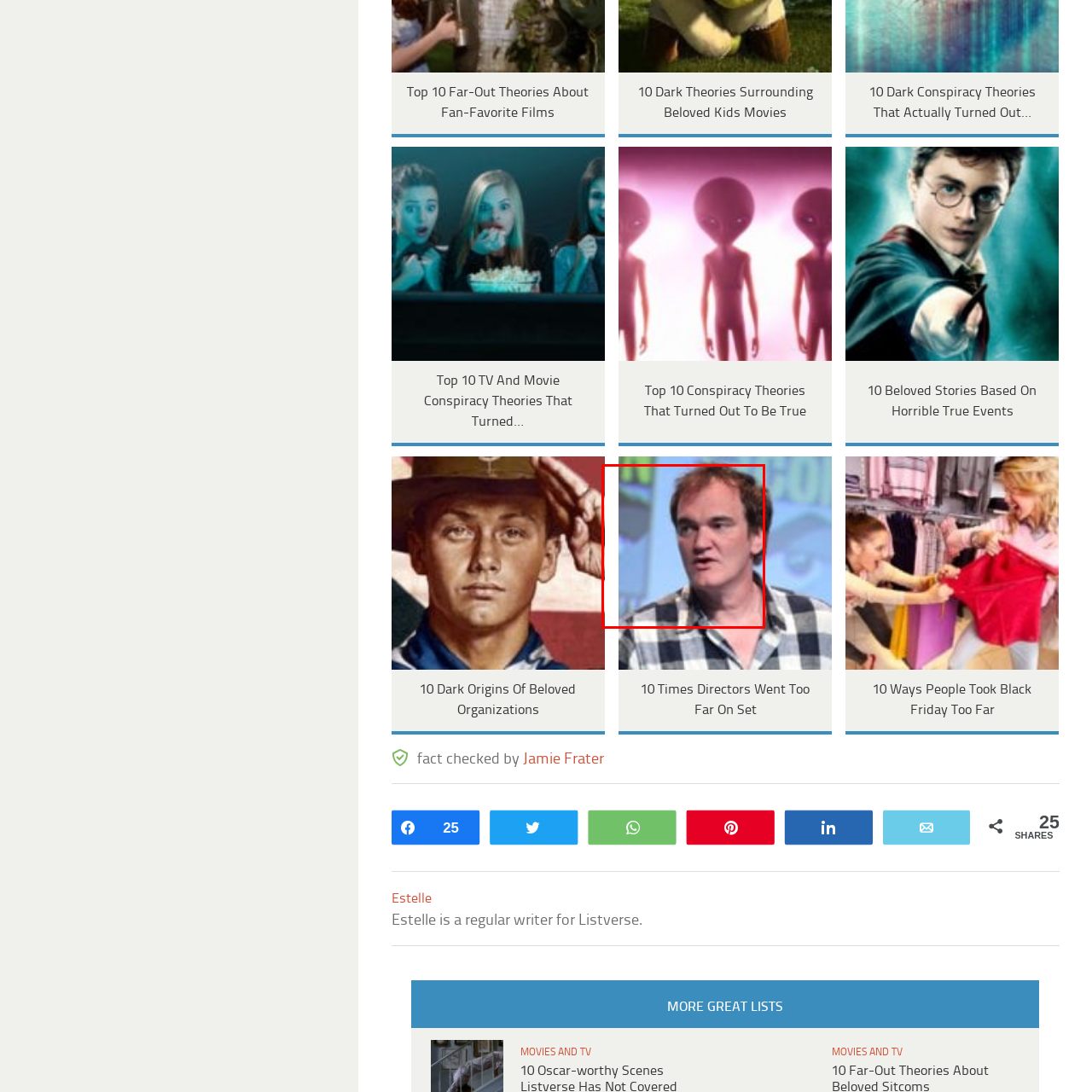What is the tone of the conversation?
Examine the image highlighted by the red bounding box and provide a thorough and detailed answer based on your observations.

The caption states that the conversation includes comedic and dark theories, emphasizing the fascinating undercurrents of recognizable stories and characters, which suggests that the tone of the conversation is a mix of humor and seriousness.